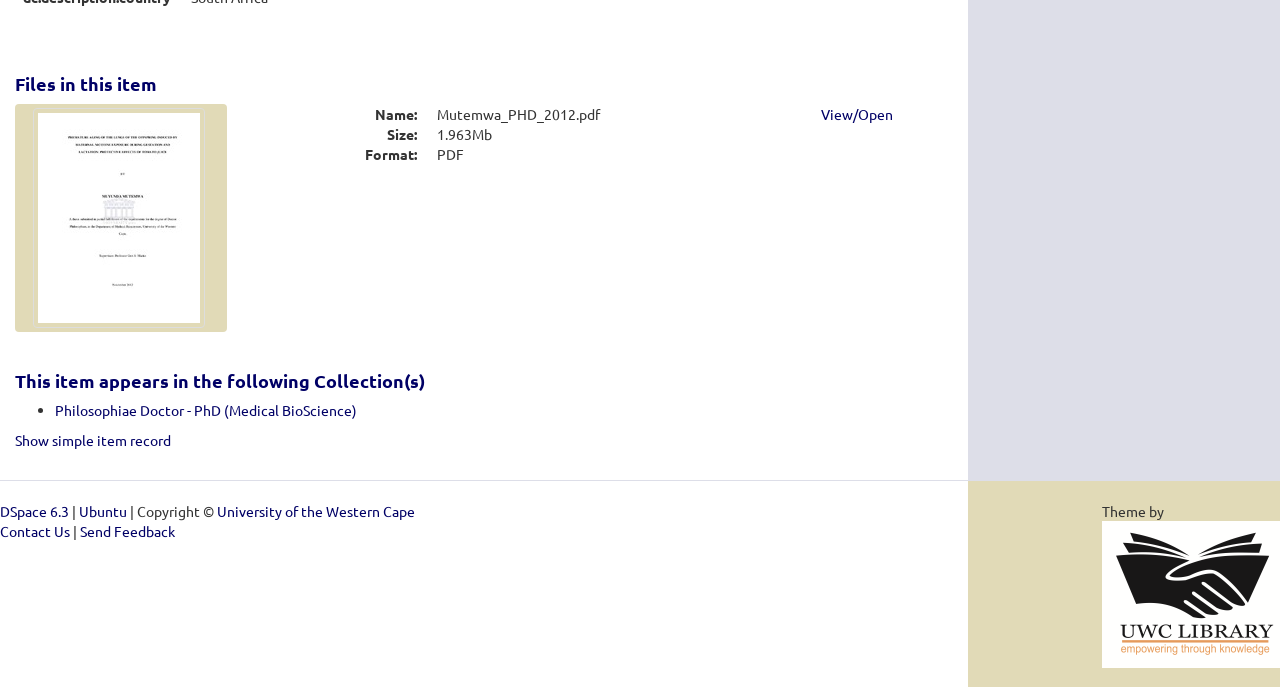Identify the bounding box for the described UI element: "Show simple item record".

[0.012, 0.627, 0.134, 0.653]